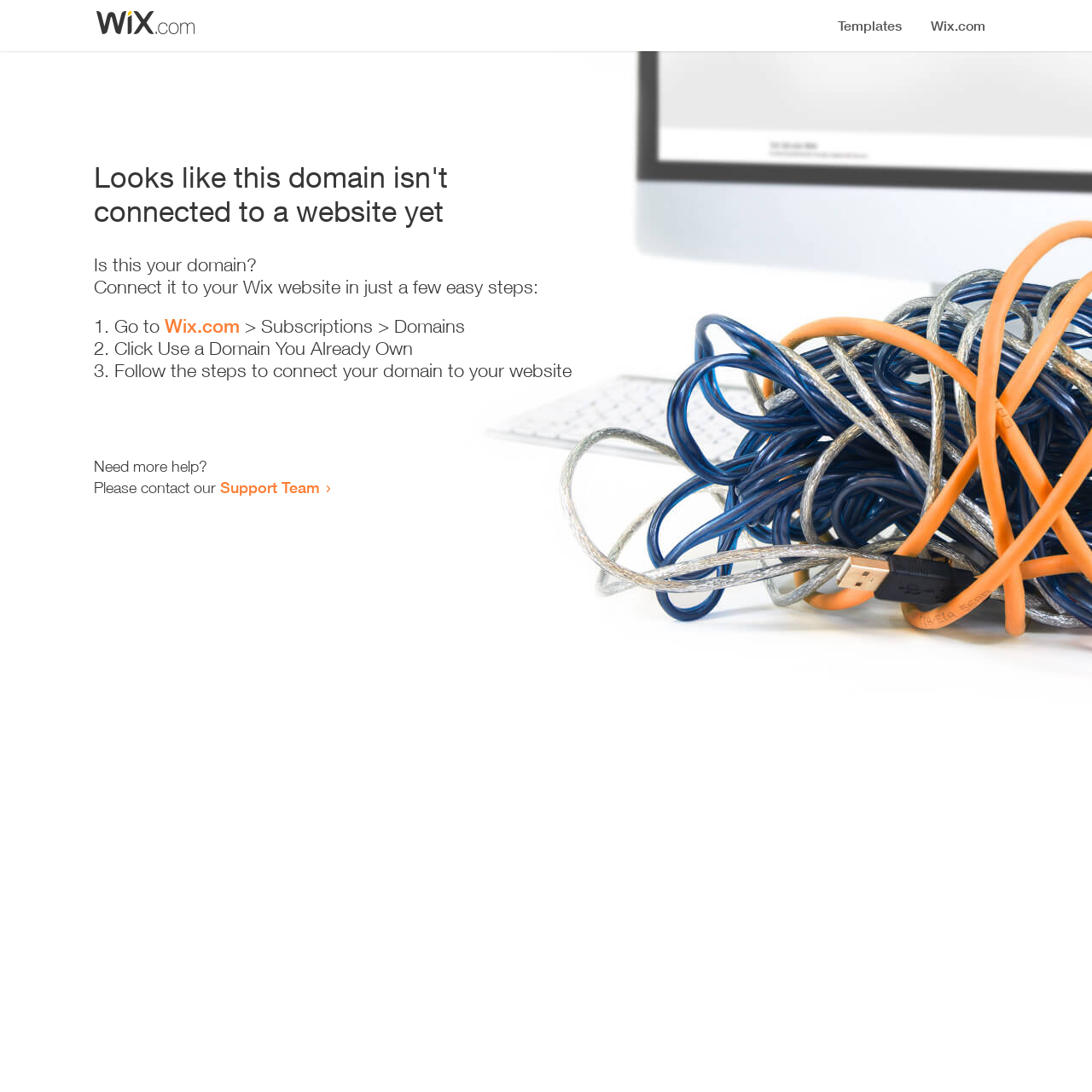Provide a one-word or short-phrase answer to the question:
What is the purpose of this webpage?

Domain connection guide